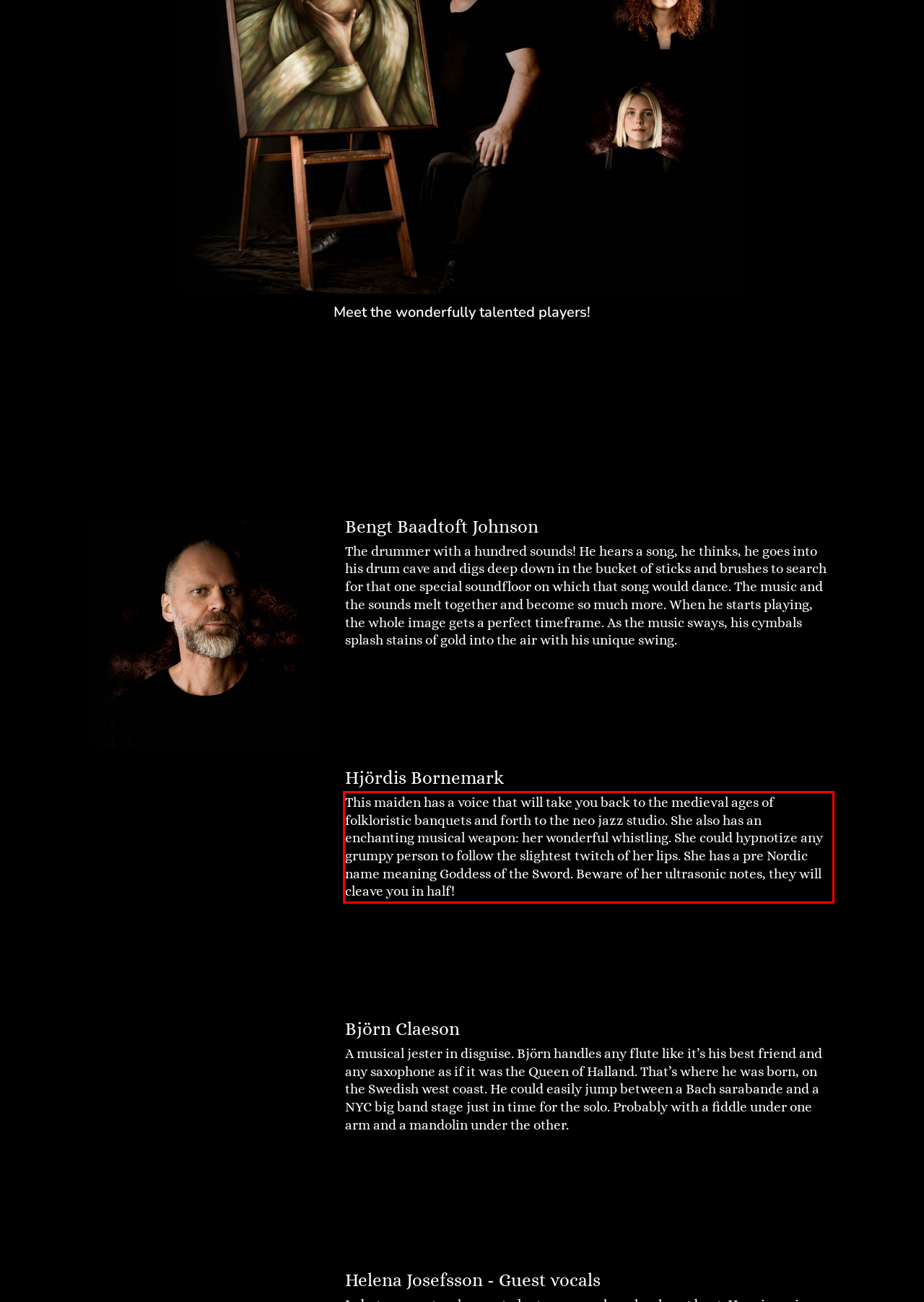Please perform OCR on the text content within the red bounding box that is highlighted in the provided webpage screenshot.

This maiden has a voice that will take you back to the medieval ages of folkloristic banquets and forth to the neo jazz studio. She also has an enchanting musical weapon: her wonderful whistling. She could hypnotize any grumpy person to follow the slightest twitch of her lips. She has a pre Nordic name meaning Goddess of the Sword. Beware of her ultrasonic notes, they will cleave you in half!